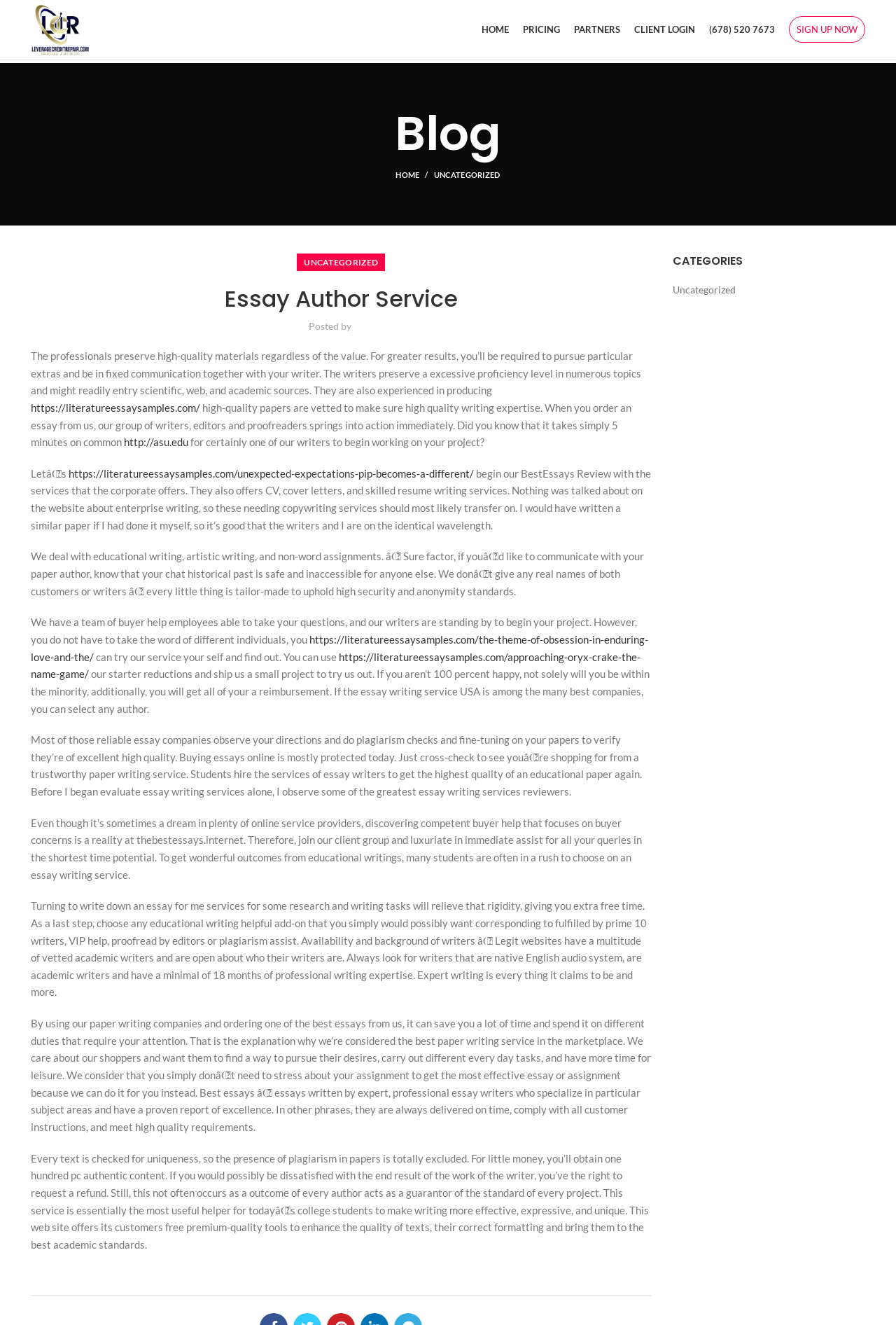Find the bounding box coordinates of the element to click in order to complete this instruction: "Click on the 'SIGN UP NOW' button". The bounding box coordinates must be four float numbers between 0 and 1, denoted as [left, top, right, bottom].

[0.88, 0.012, 0.966, 0.032]